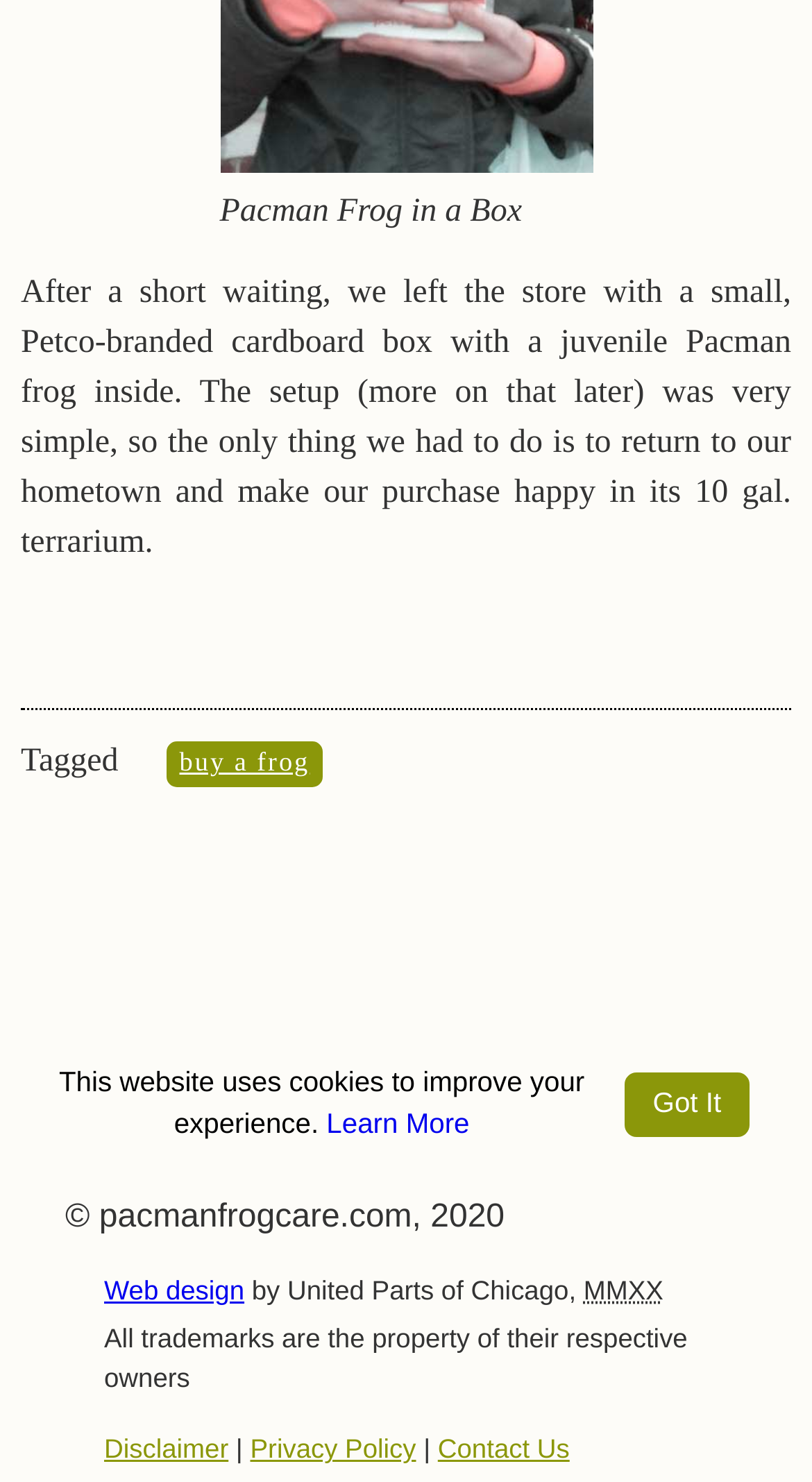What is the copyright year?
Answer the question based on the image using a single word or a brief phrase.

2020